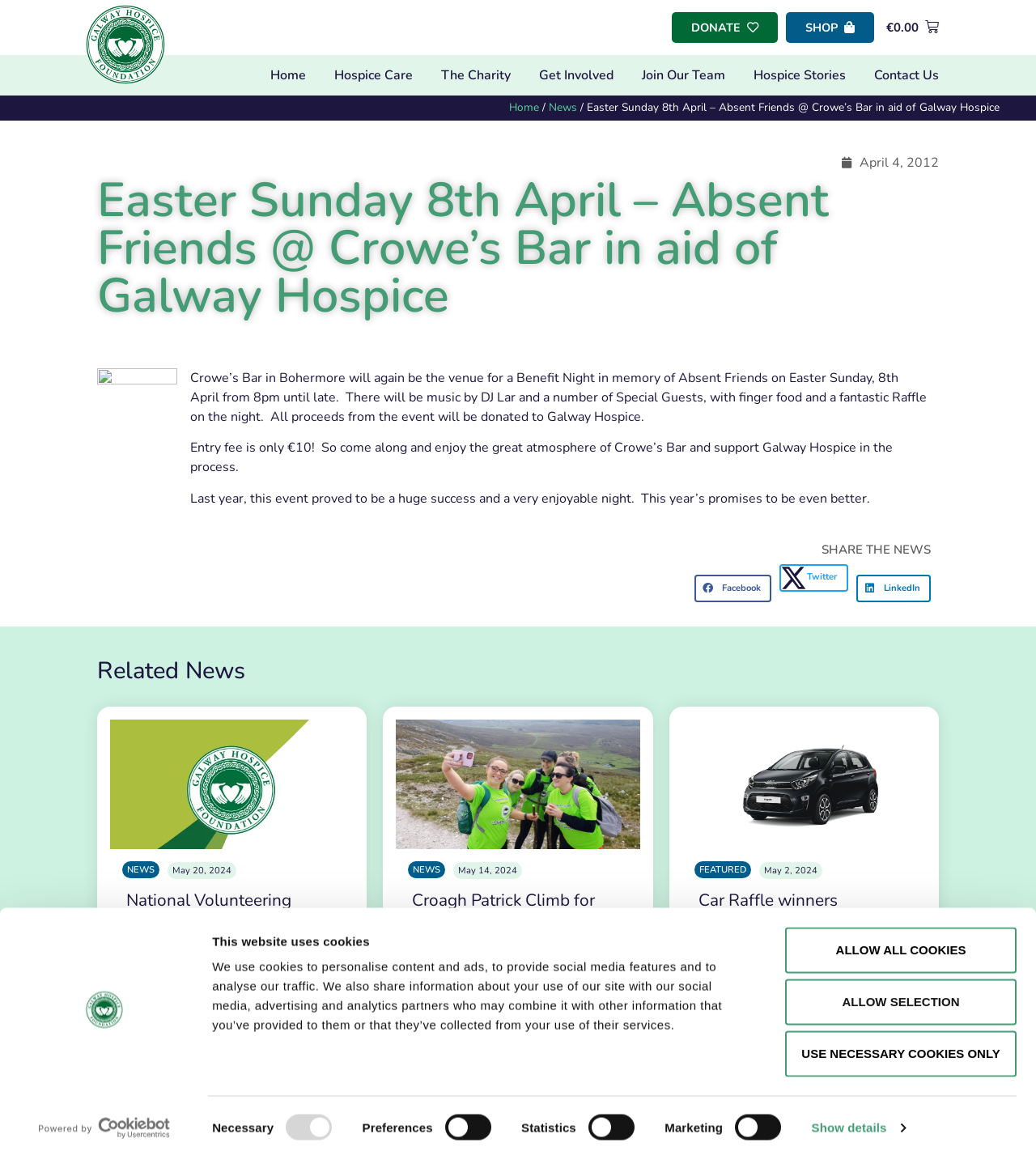How much is the entry fee?
Respond to the question with a well-detailed and thorough answer.

According to the webpage, the entry fee is mentioned as 'Entry fee is only €10!' in the text describing the event.